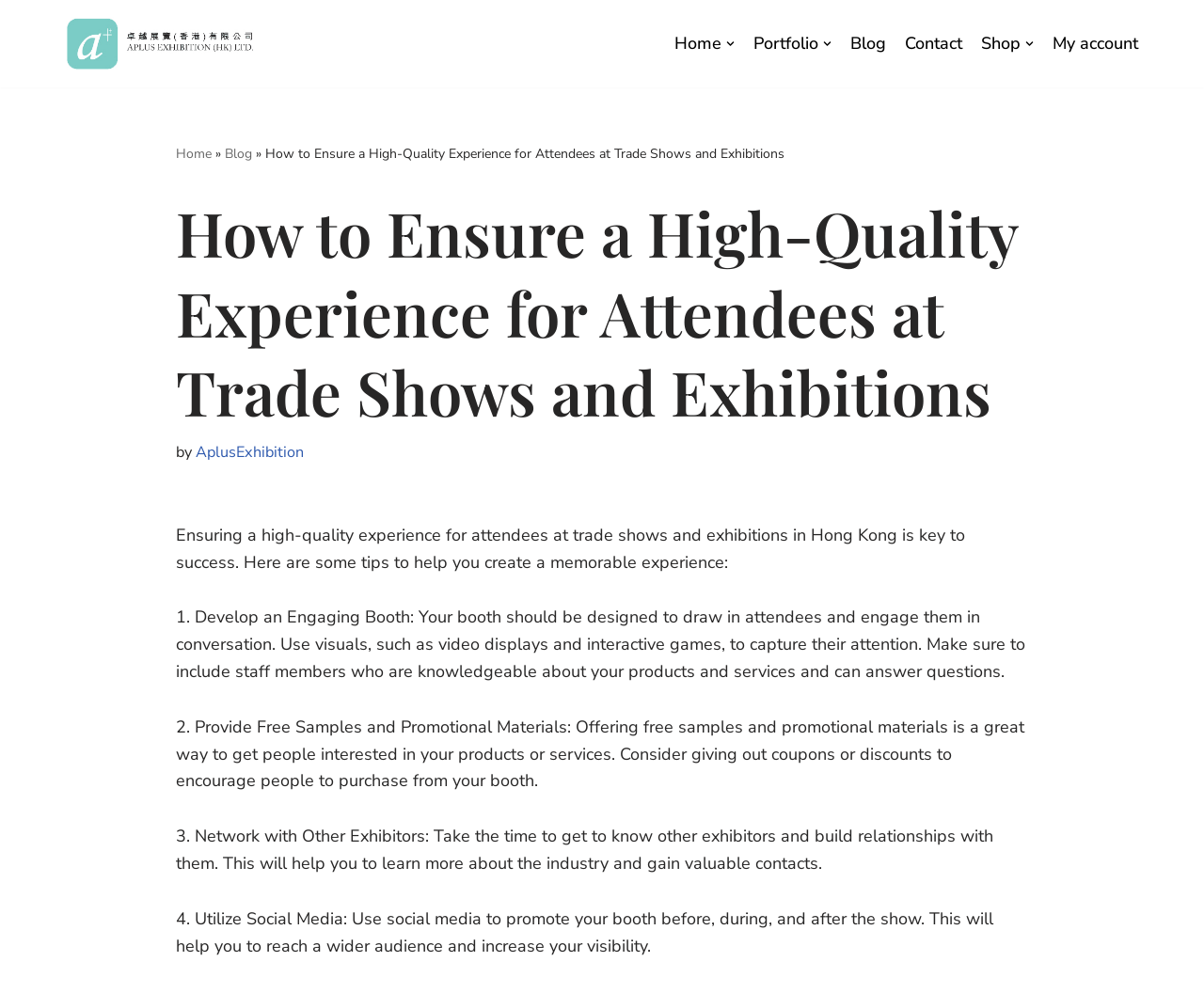Please identify the coordinates of the bounding box that should be clicked to fulfill this instruction: "Visit Facebook page".

None